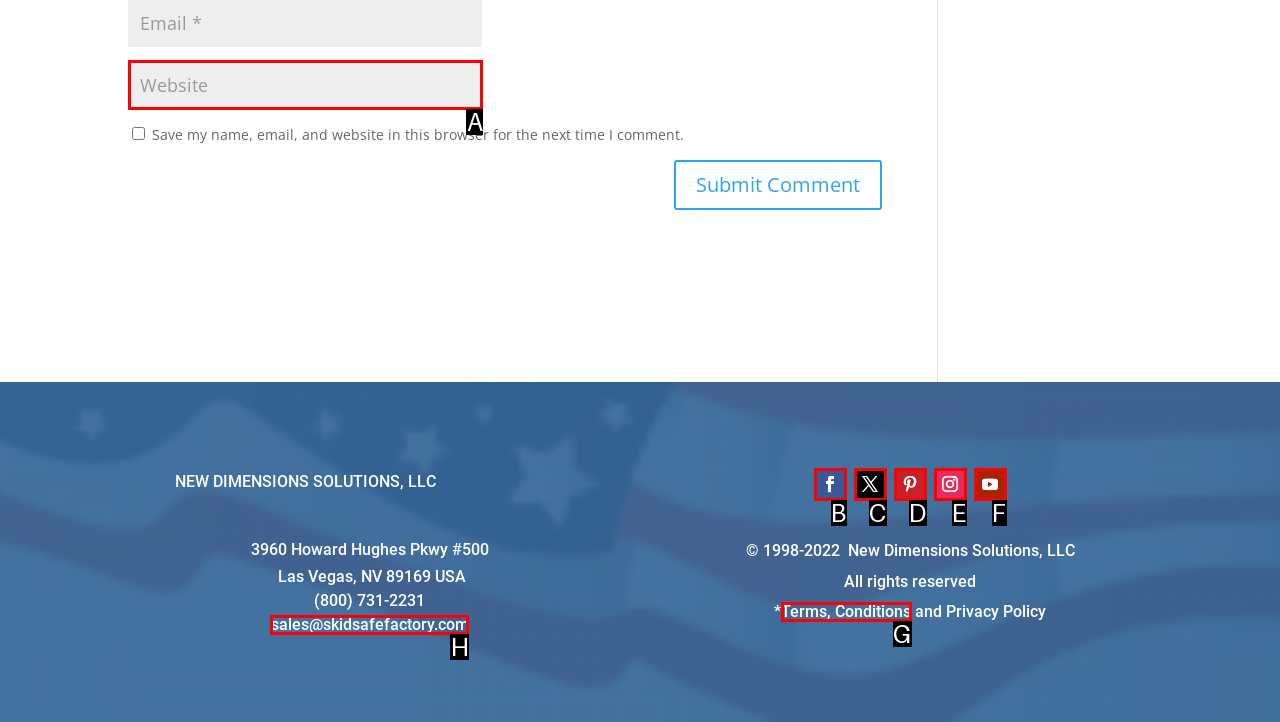Which HTML element should be clicked to fulfill the following task: Enter email?
Reply with the letter of the appropriate option from the choices given.

A